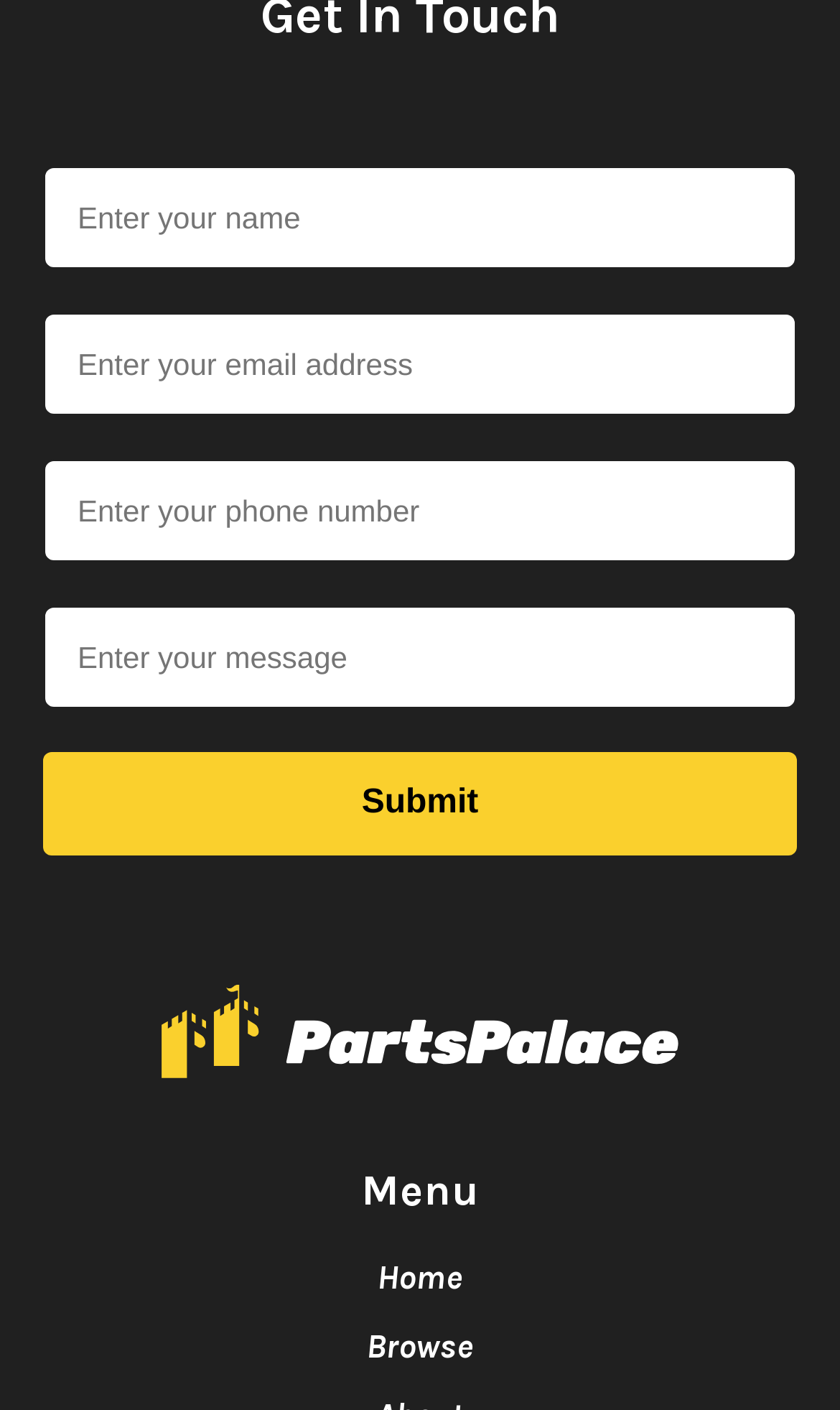Respond to the question below with a single word or phrase:
What is the position of the 'Menu' text?

Bottom